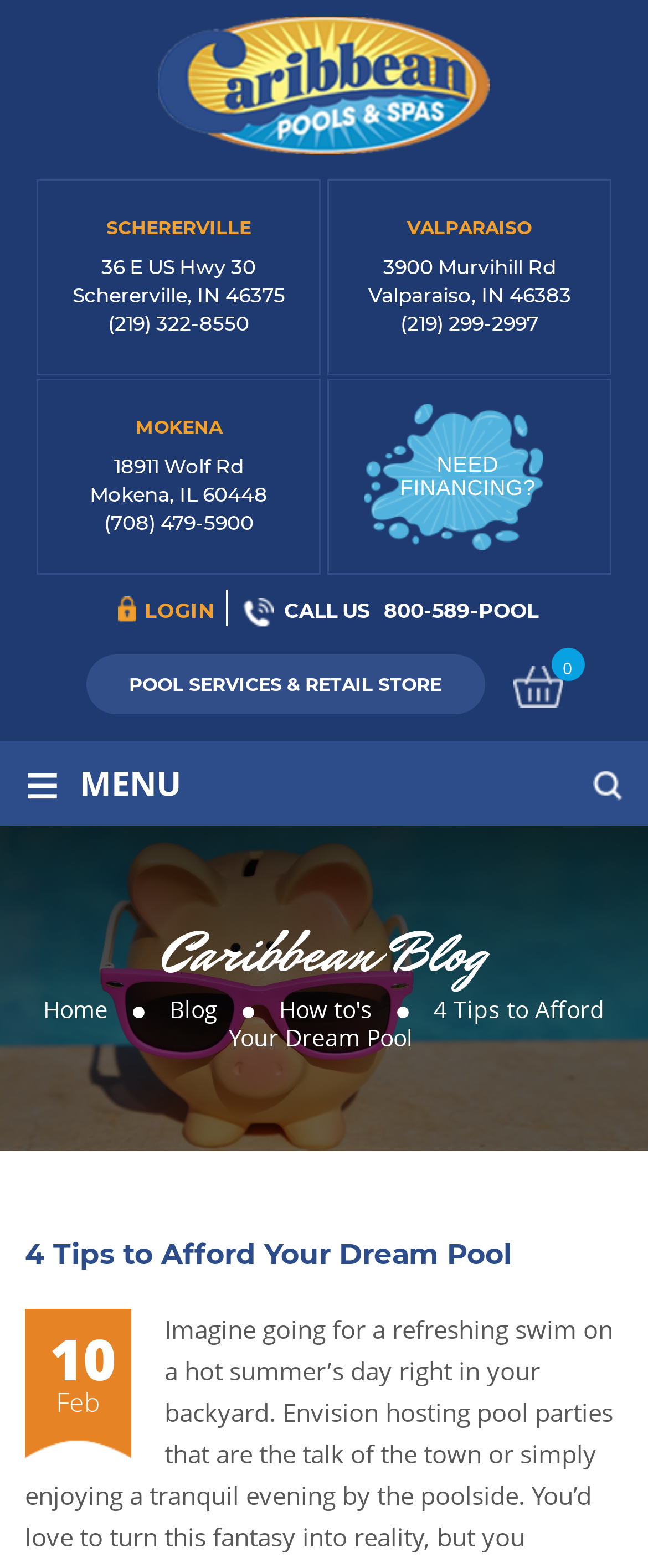What is the phone number for the Valparaiso location?
Can you give a detailed and elaborate answer to the question?

The phone number for the Valparaiso location can be found next to the address '3900 Murvihill Rd Valparaiso, IN 46383'.